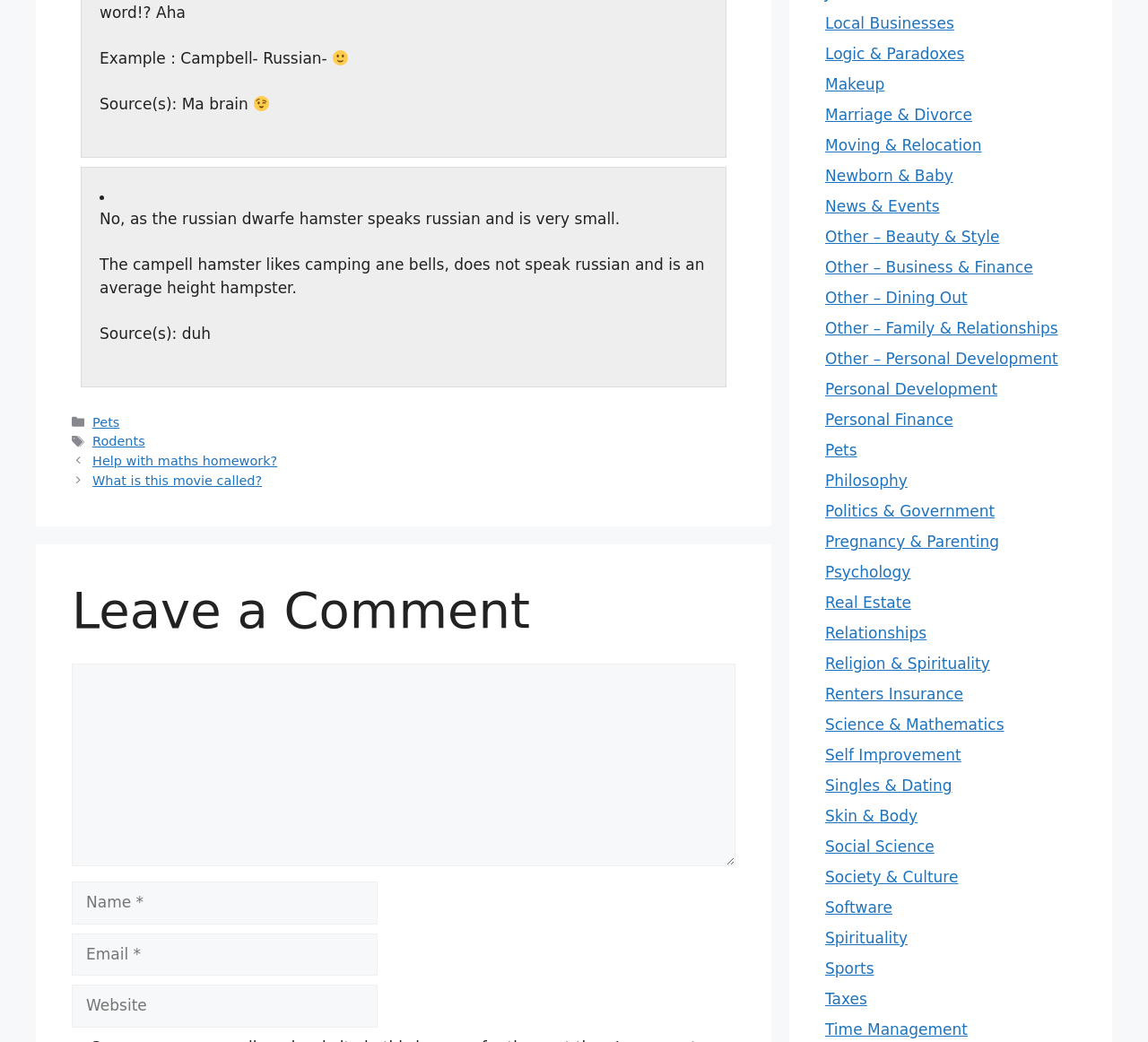Answer the following inquiry with a single word or phrase:
What categories are available for navigation?

Pets, Rodents, etc.